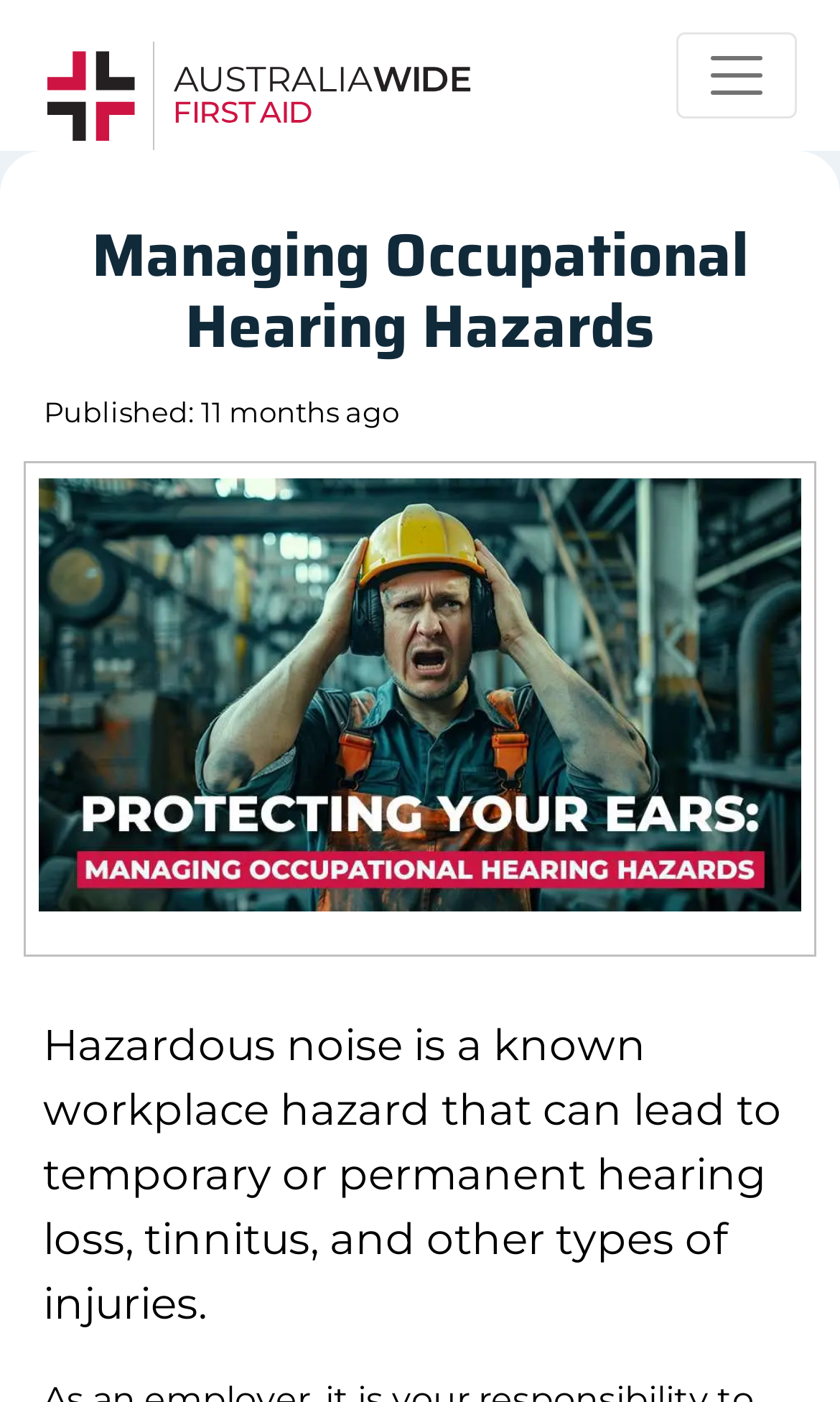Analyze the image and deliver a detailed answer to the question: What is the topic of the article?

The topic of the article can be inferred by reading the text in the figure element, which mentions 'hazardous noise' and 'workplace hazard'.